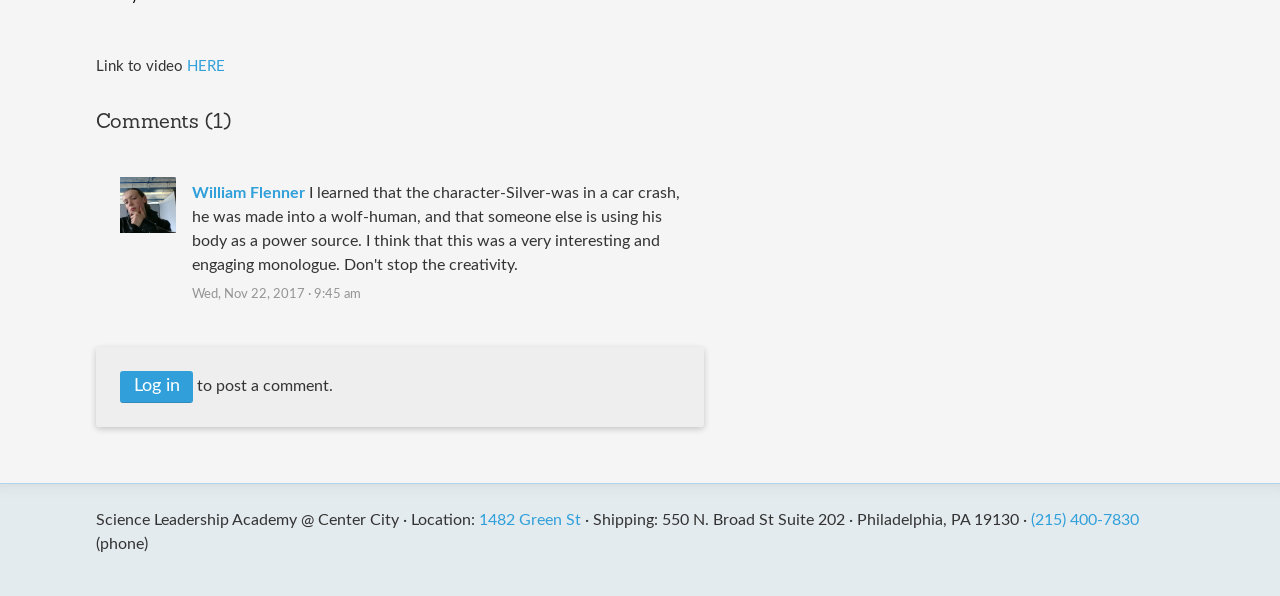What is the location of Science Leadership Academy?
Please provide a comprehensive answer to the question based on the webpage screenshot.

I found the location '1482 Green St' in the group section at the bottom of the page, which is associated with the text 'Location:', indicating that it is the location of Science Leadership Academy.